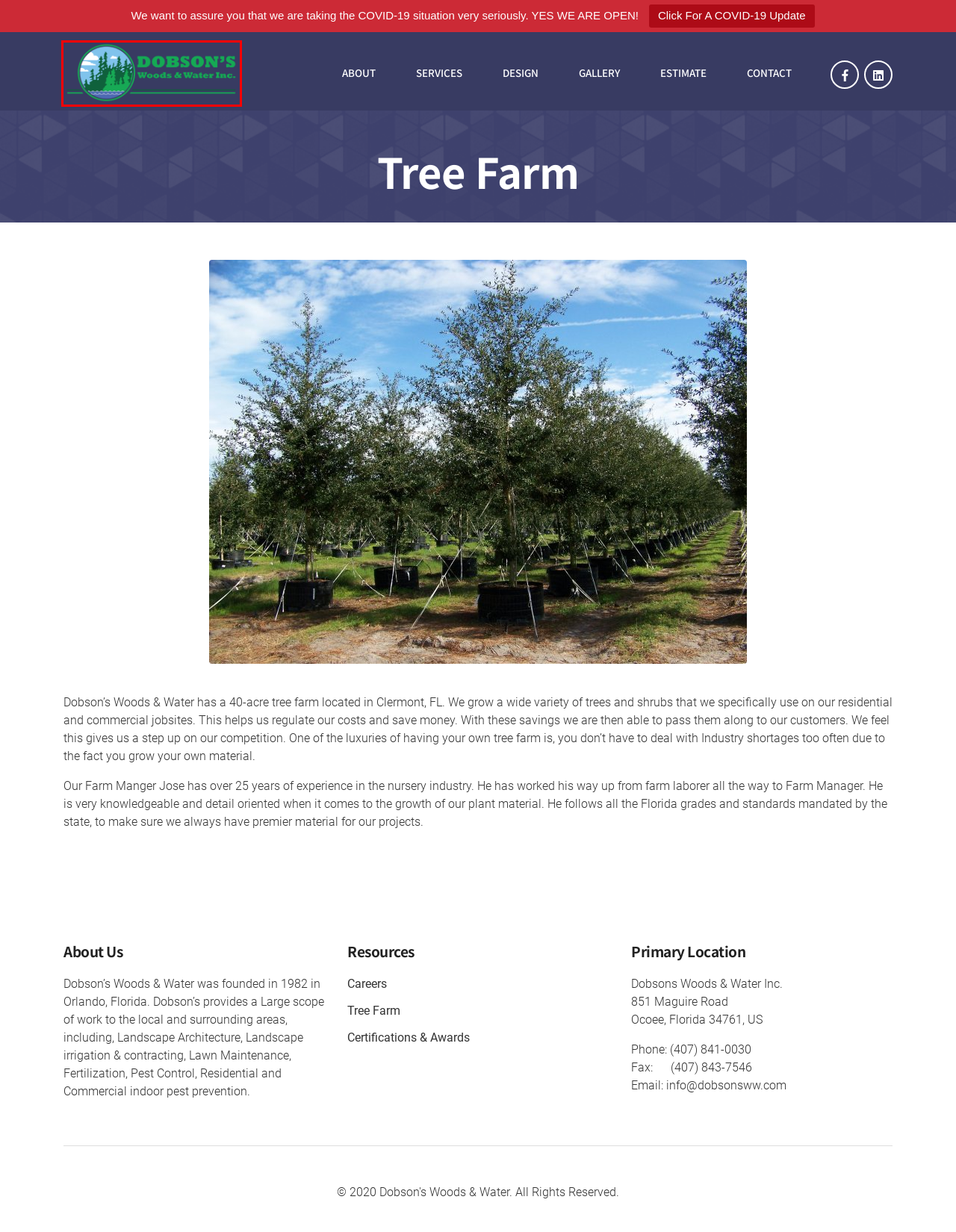Observe the screenshot of a webpage with a red bounding box around an element. Identify the webpage description that best fits the new page after the element inside the bounding box is clicked. The candidates are:
A. Certifications & Awards – Home
B. COVID-19 – Home
C. Services – Home
D. About – Home
E. Design – Home
F. Contact – Home
G. Gallery – Home
H. Home

H